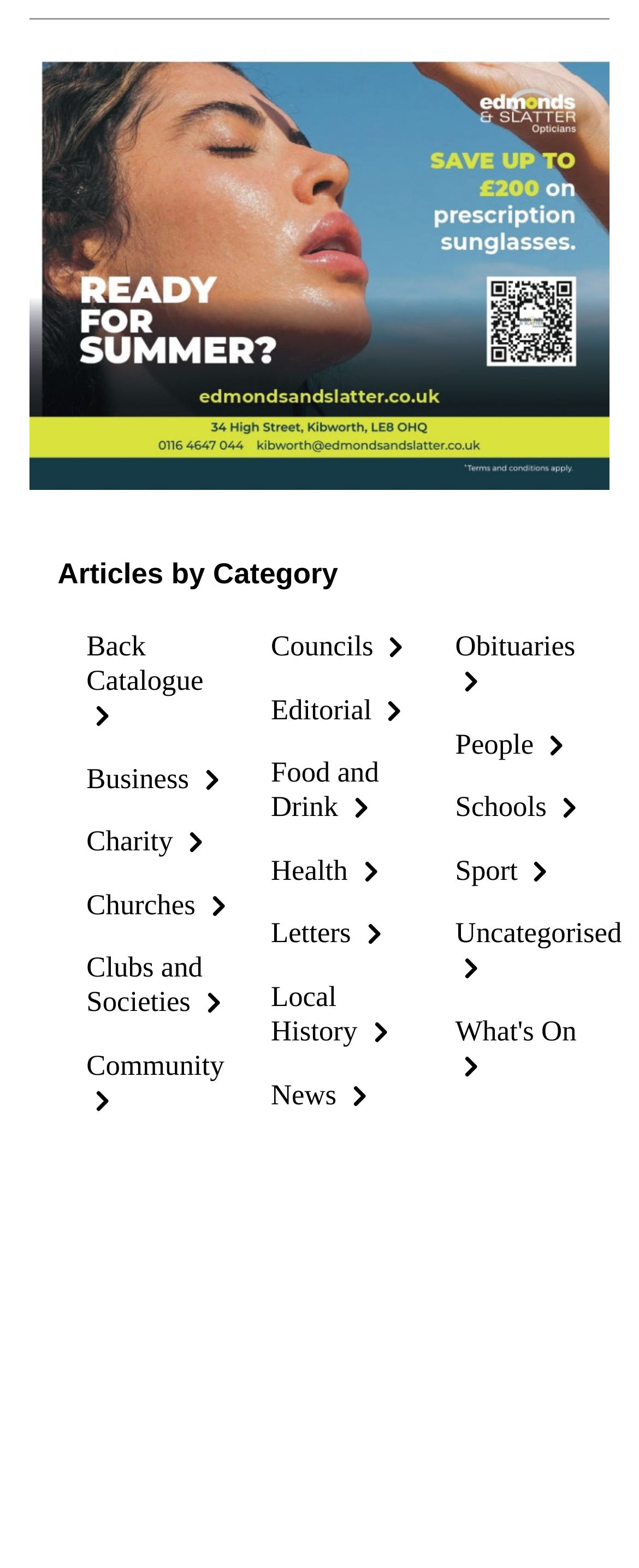What categories are articles organized by?
Based on the visual details in the image, please answer the question thoroughly.

Based on the webpage, articles are organized by various categories such as Business, Charity, Churches, Clubs and Societies, Community, Councils, Editorial, Food and Drink, Health, Letters, Local History, News, Obituaries, People, Schools, Sport, Uncategorised, and What's On.